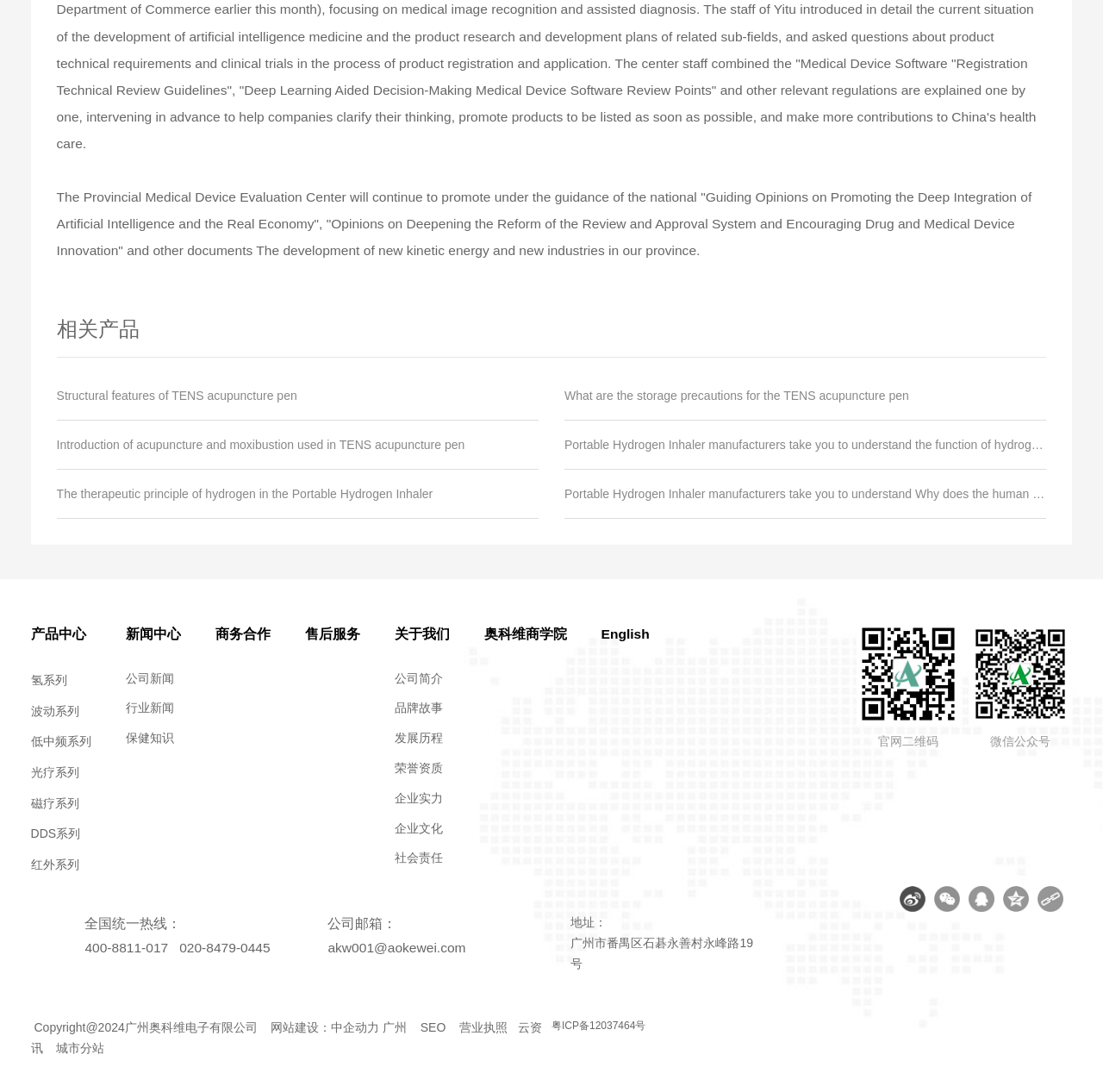Use the details in the image to answer the question thoroughly: 
What is the category of products offered by the company?

The company offers medical devices as evident from the links and text elements on the webpage, such as 'Structural features of TENS acupuncture pen', 'What are the storage precautions for the TENS acupuncture pen', and '氢系列', '波动系列', etc.